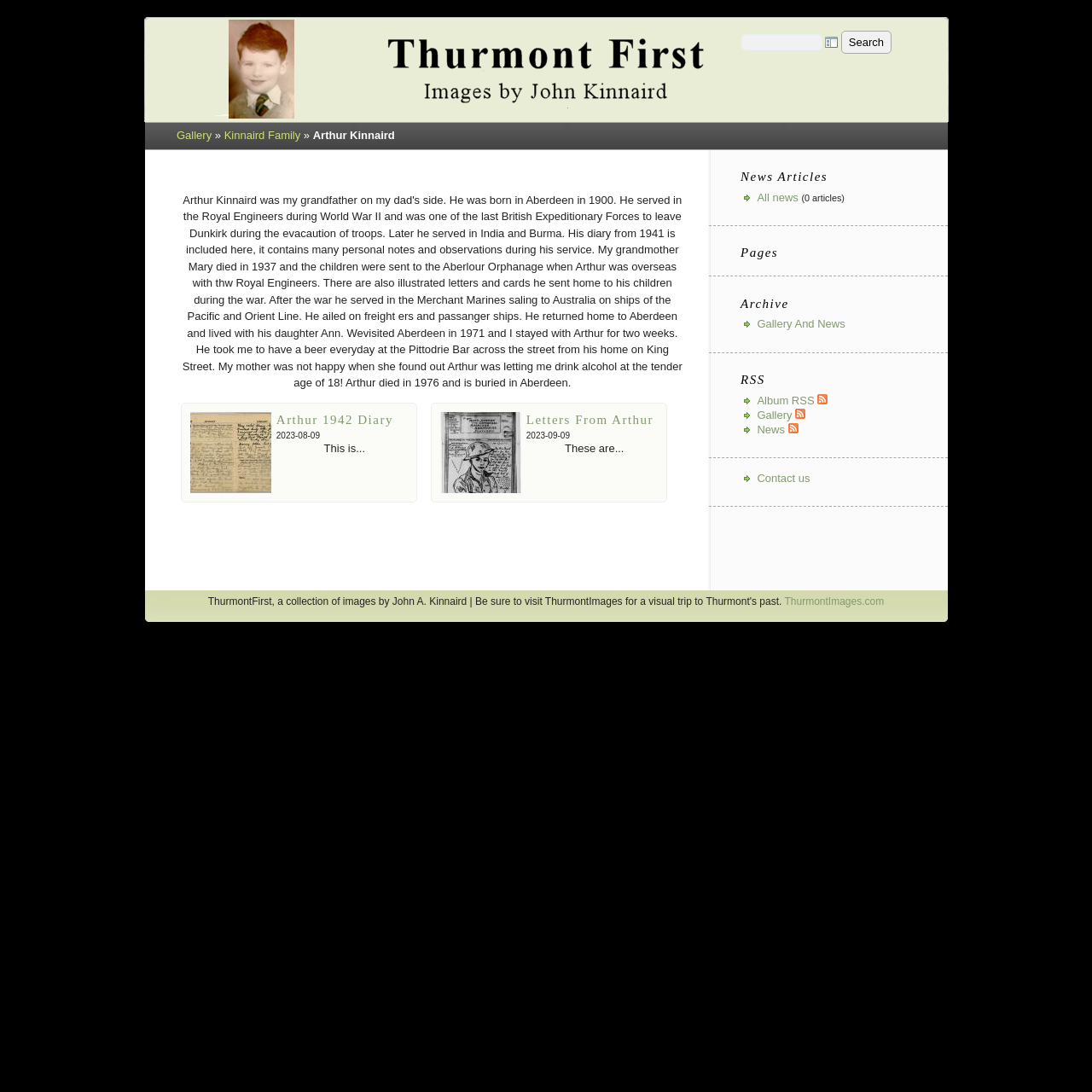Could you indicate the bounding box coordinates of the region to click in order to complete this instruction: "Contact us".

[0.693, 0.432, 0.742, 0.444]